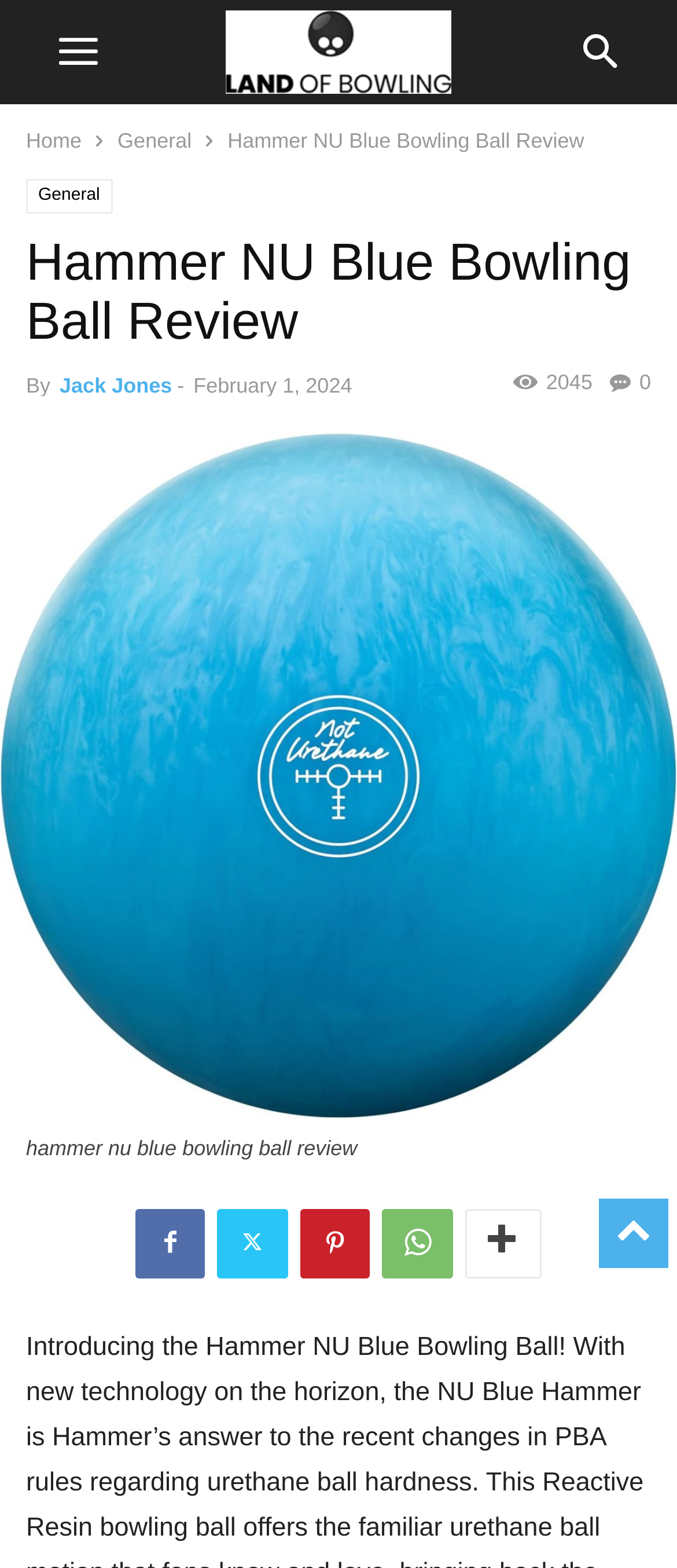Who is the author of the review?
Give a comprehensive and detailed explanation for the question.

The author of the review is mentioned in the header section of the webpage, where it is written as 'By Jack Jones'.